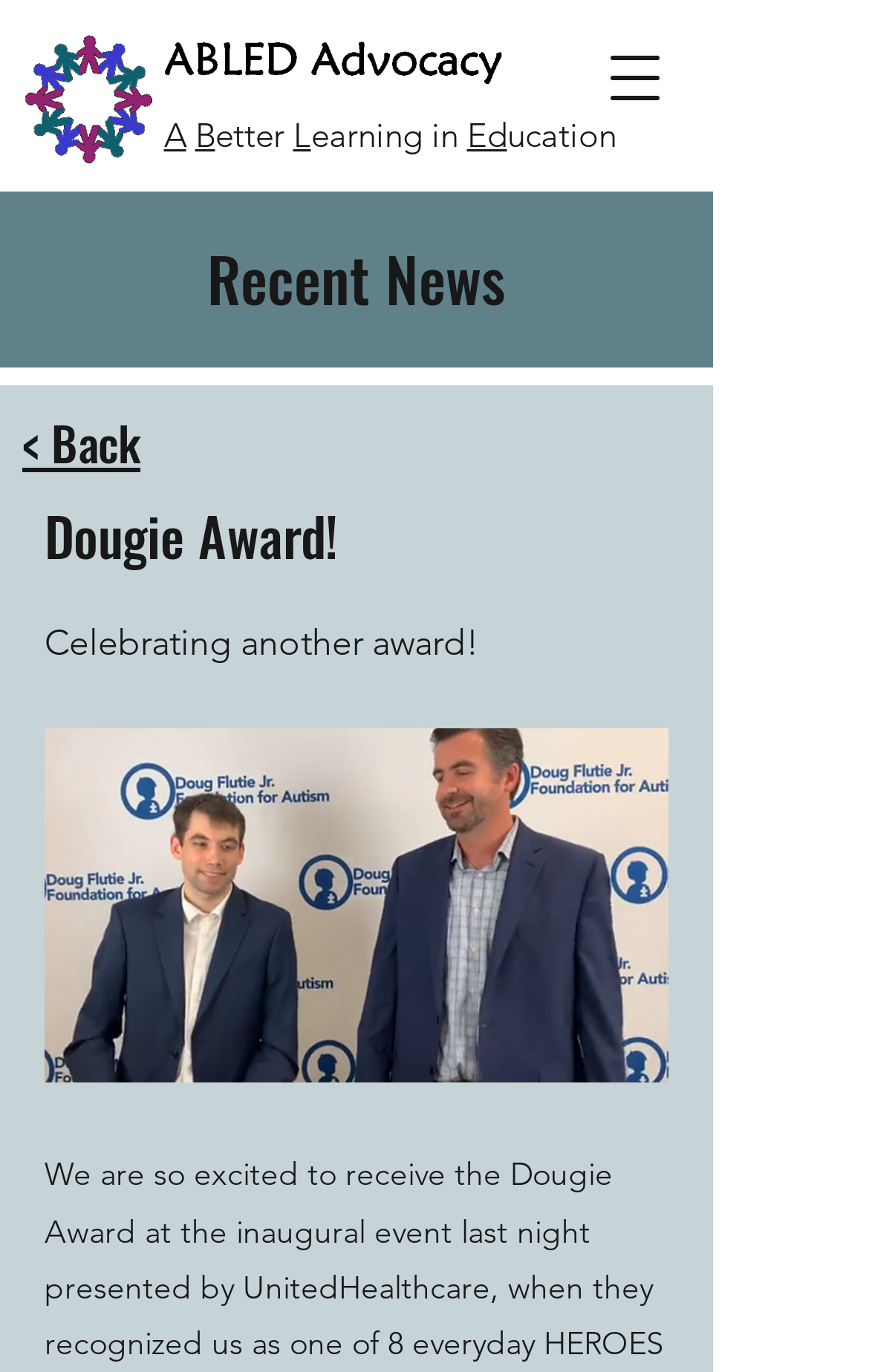From the details in the image, provide a thorough response to the question: What is the purpose of the '< Back' link?

The '< Back' link is likely used to navigate back to a previous page or section, as its text and location suggest a back navigation functionality.